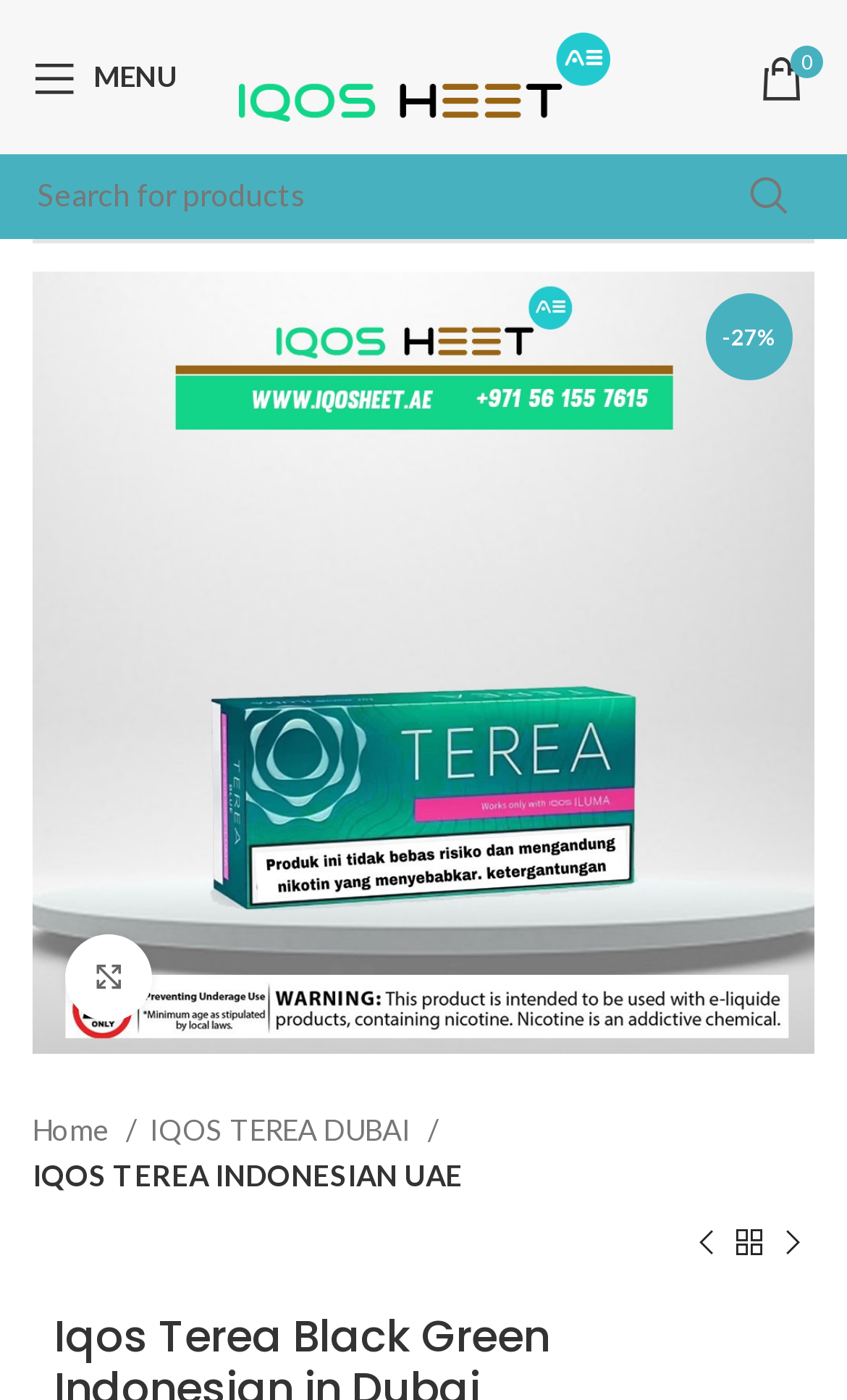Find the bounding box coordinates corresponding to the UI element with the description: "Fonts". The coordinates should be formatted as [left, top, right, bottom], with values as floats between 0 and 1.

None